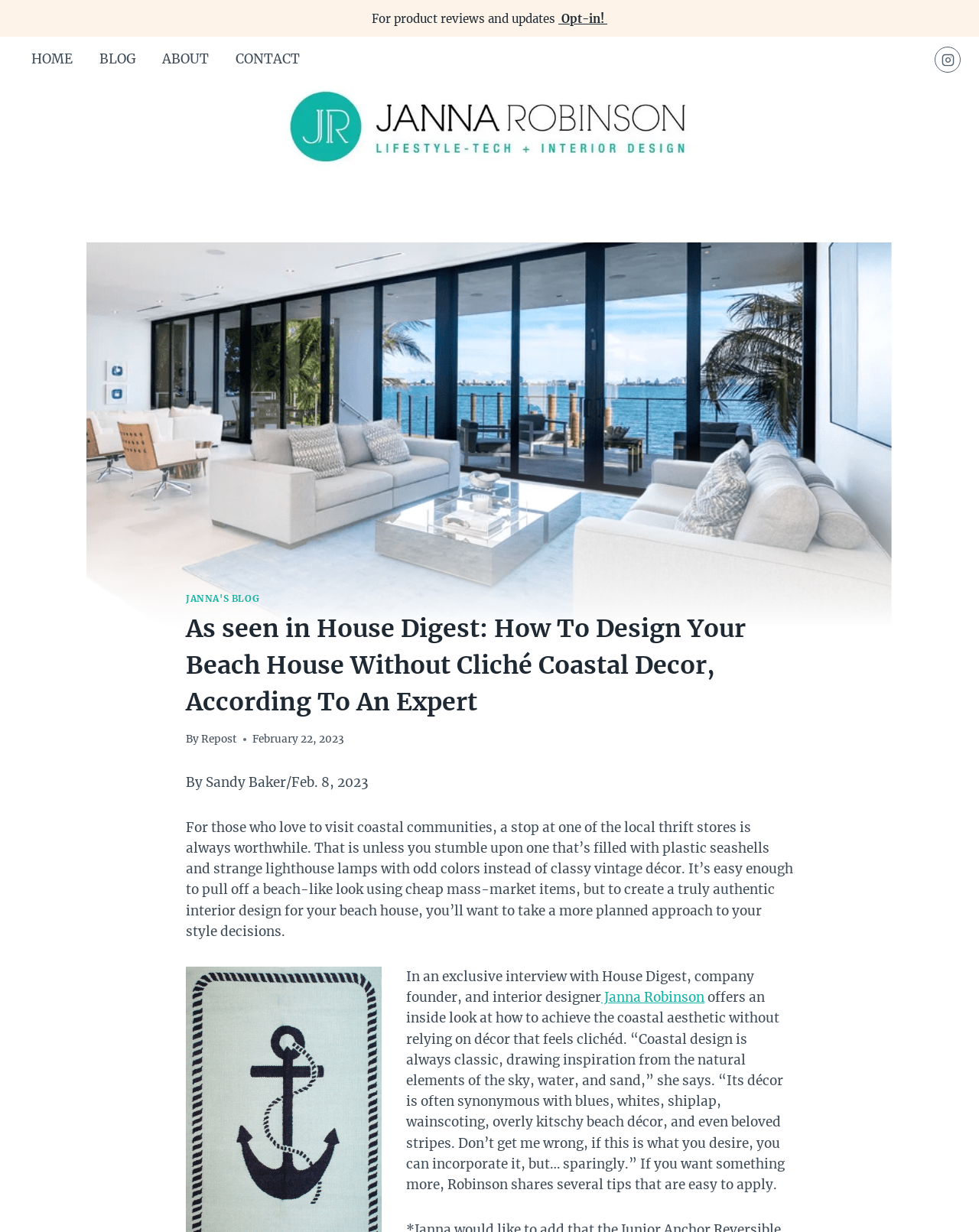Kindly determine the bounding box coordinates for the area that needs to be clicked to execute this instruction: "Click on the 'HOME' link".

[0.019, 0.034, 0.088, 0.063]